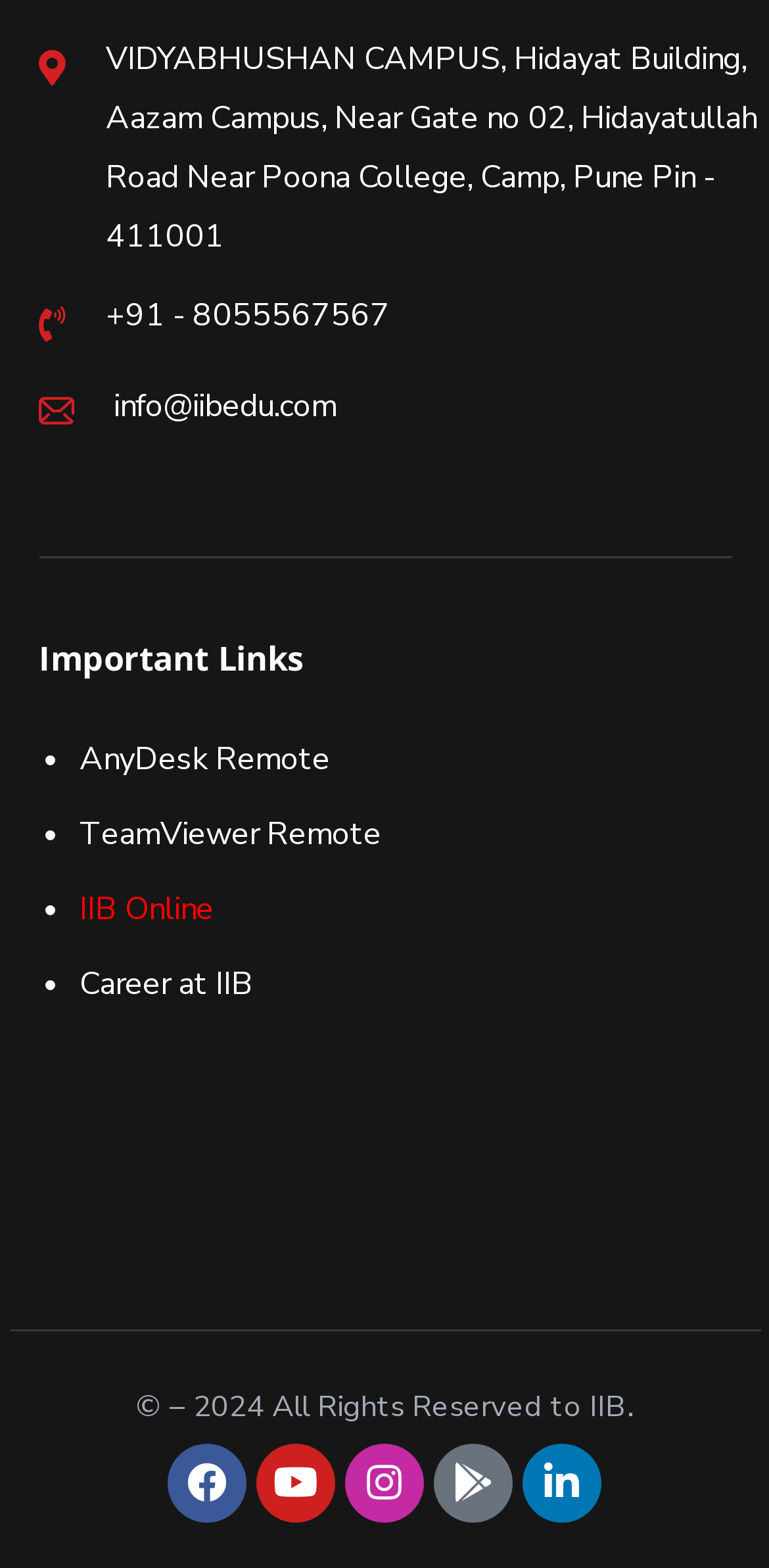Please provide a comprehensive response to the question based on the details in the image: How many social media links are there?

The social media links can be found at the bottom of the webpage, and there are 5 links: Facebook, Youtube, Instagram, Google-play, and Linkedin.